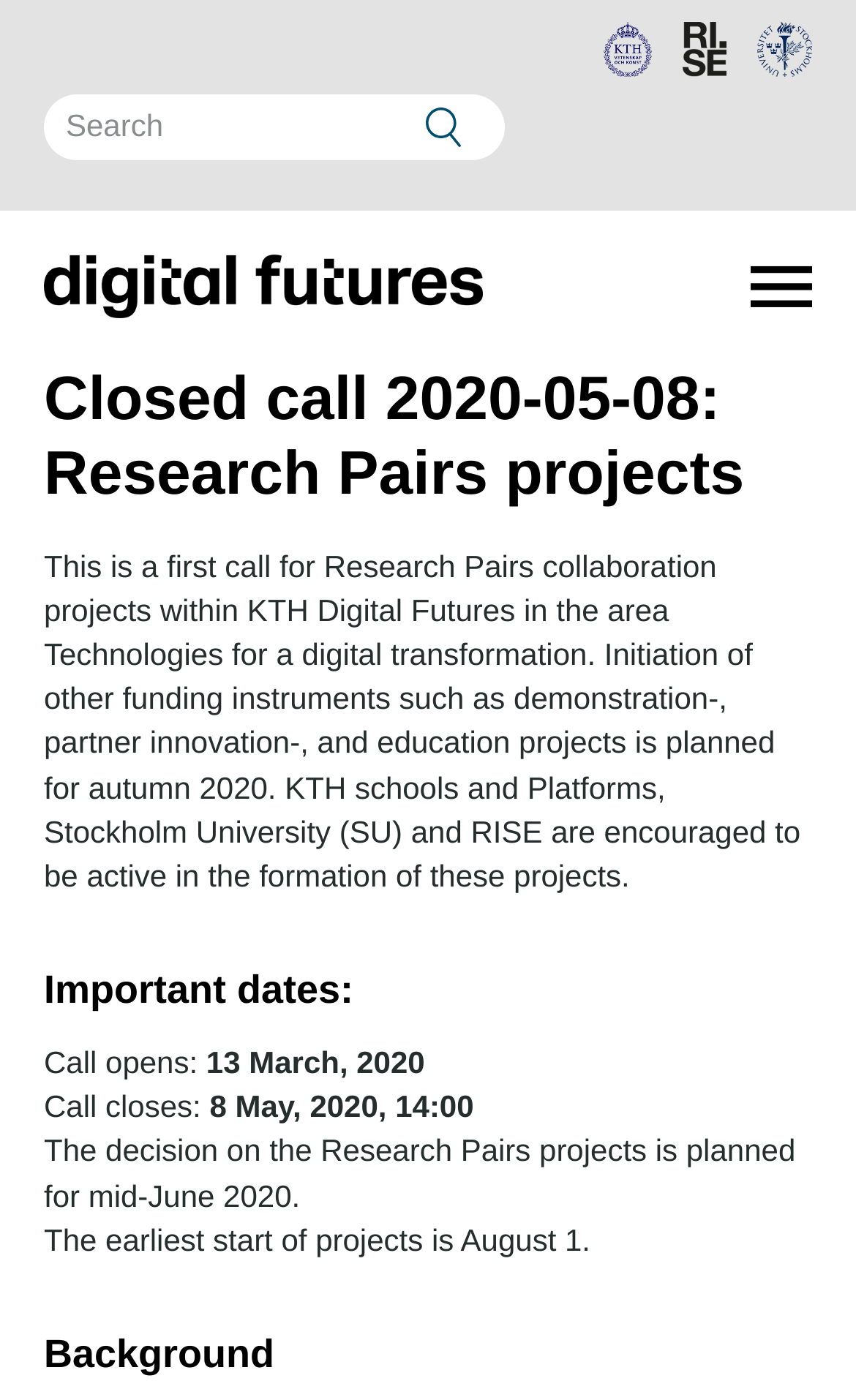Identify the main heading of the webpage and provide its text content.

Closed call 2020-05-08: Research Pairs projects